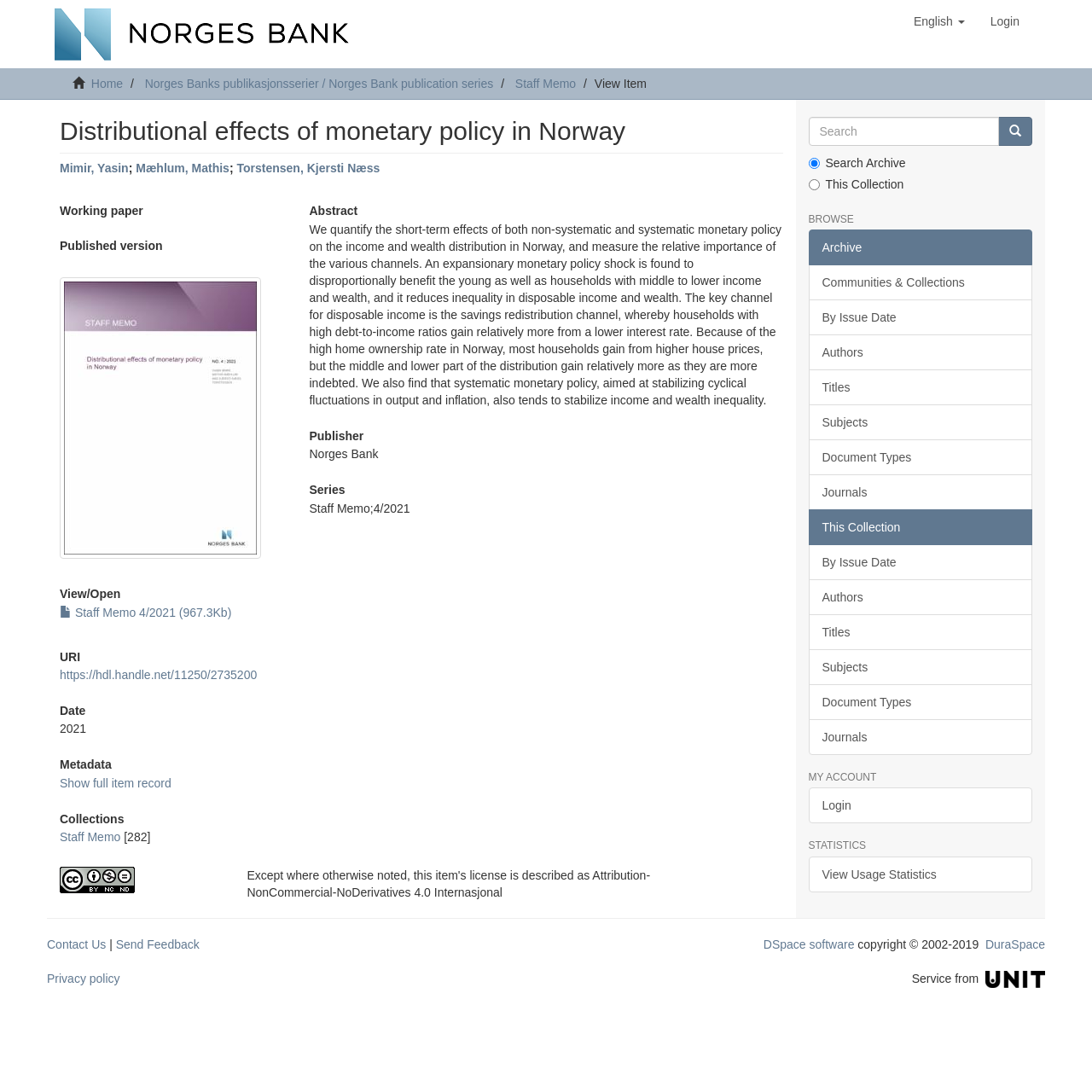What is the title of the publication?
Please provide a comprehensive answer based on the contents of the image.

The title of the publication can be found in the heading element with the text 'Distributional effects of monetary policy in Norway' which is located at the top of the webpage.